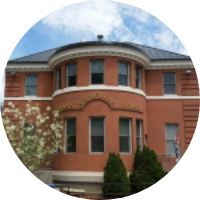Thoroughly describe everything you see in the image.

The image features a charming view of the Beaman Memorial Public Library, showcasing its inviting architecture. The building, characterized by its warm red brick façade, features large windows that allow natural light to flood the interior. The distinctive rounded entrance, adorned with decorative details, adds to the library's appeal. Surrounding the library are lush green bushes, indicating a well-maintained environment. A blue sky dotted with white clouds provides a pleasant backdrop, enhancing the inviting atmosphere of this community hub. The library serves as an essential resource for residents, offering various services, including the newly available hotspot lending program, which enables patrons to borrow devices for internet access.